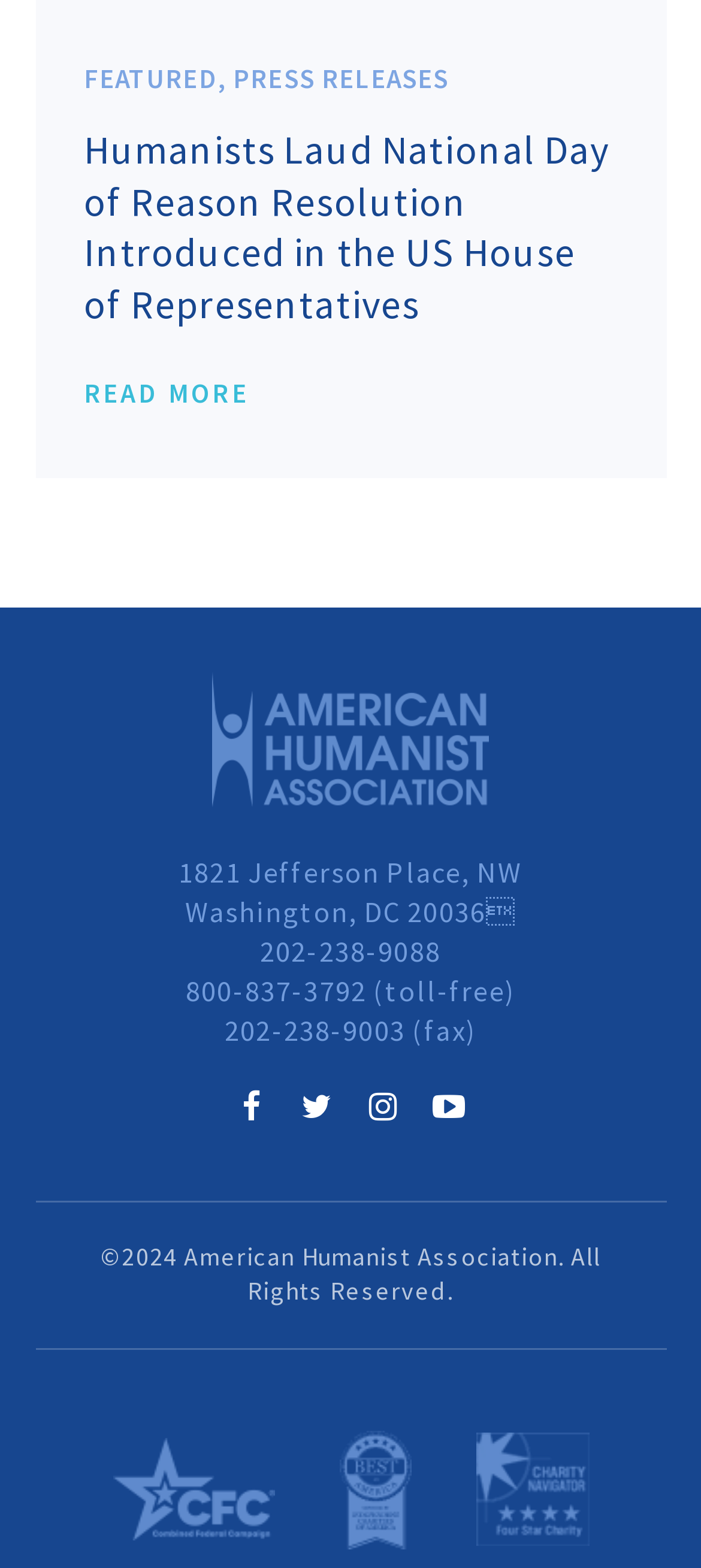Using the description "title="Independent Charities of America"", locate and provide the bounding box of the UI element.

[0.483, 0.912, 0.586, 0.995]